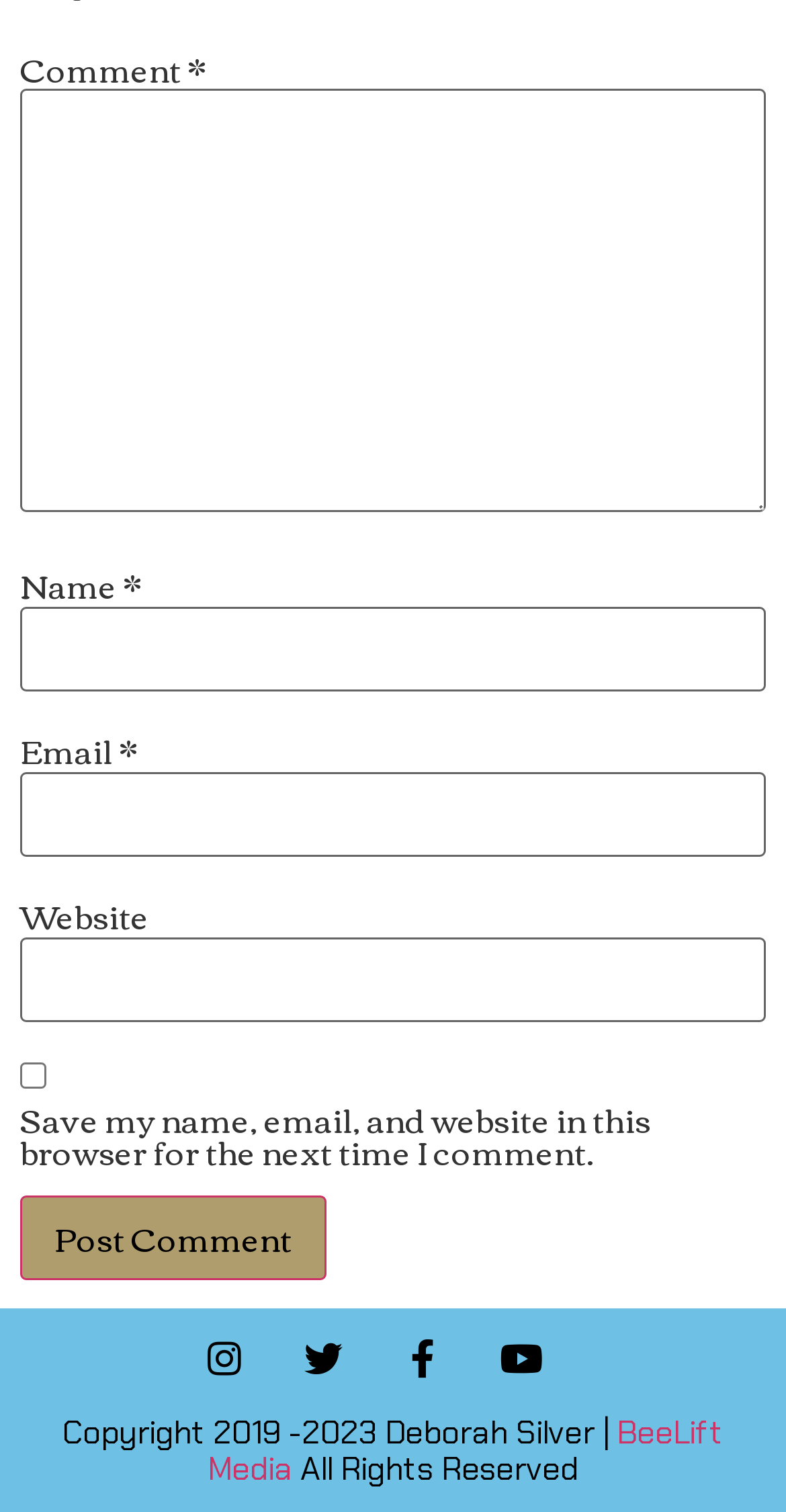Please identify the bounding box coordinates of the clickable element to fulfill the following instruction: "Visit Instagram". The coordinates should be four float numbers between 0 and 1, i.e., [left, top, right, bottom].

[0.262, 0.886, 0.31, 0.911]